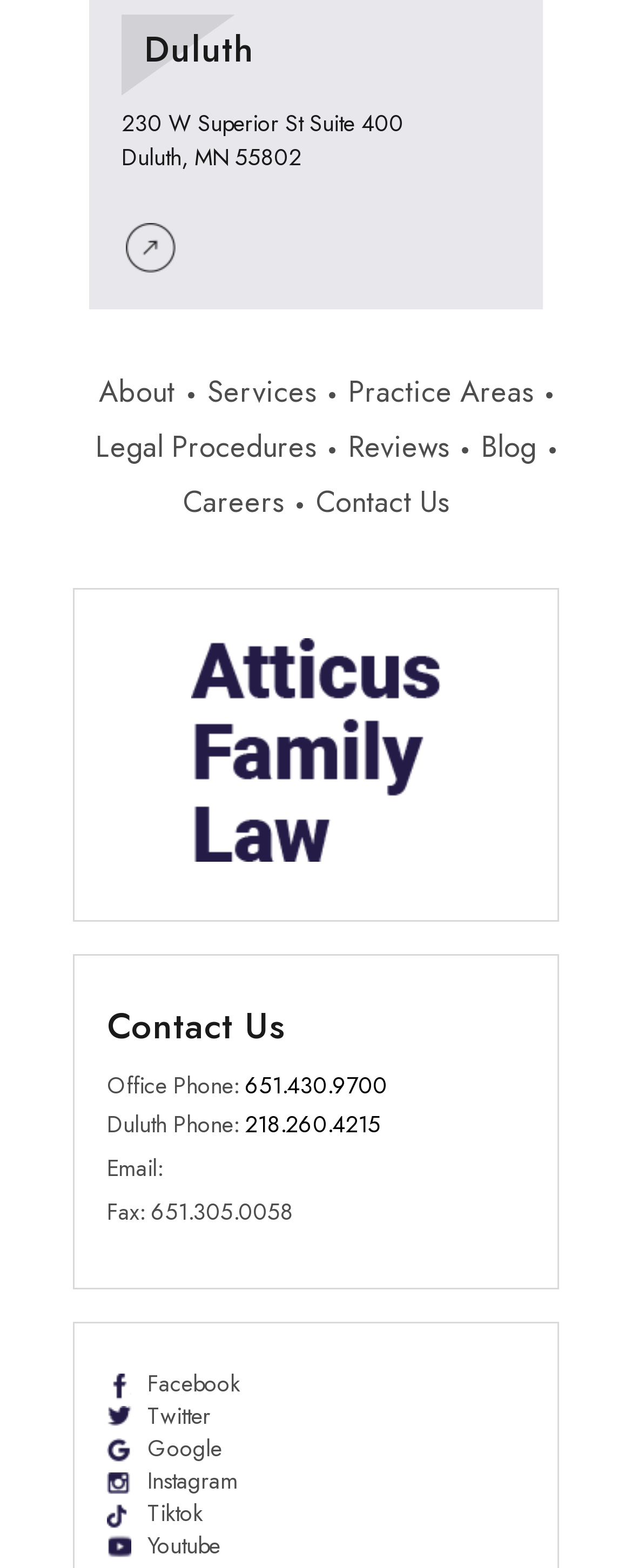Find and specify the bounding box coordinates that correspond to the clickable region for the instruction: "Email the office".

[0.256, 0.734, 0.774, 0.756]